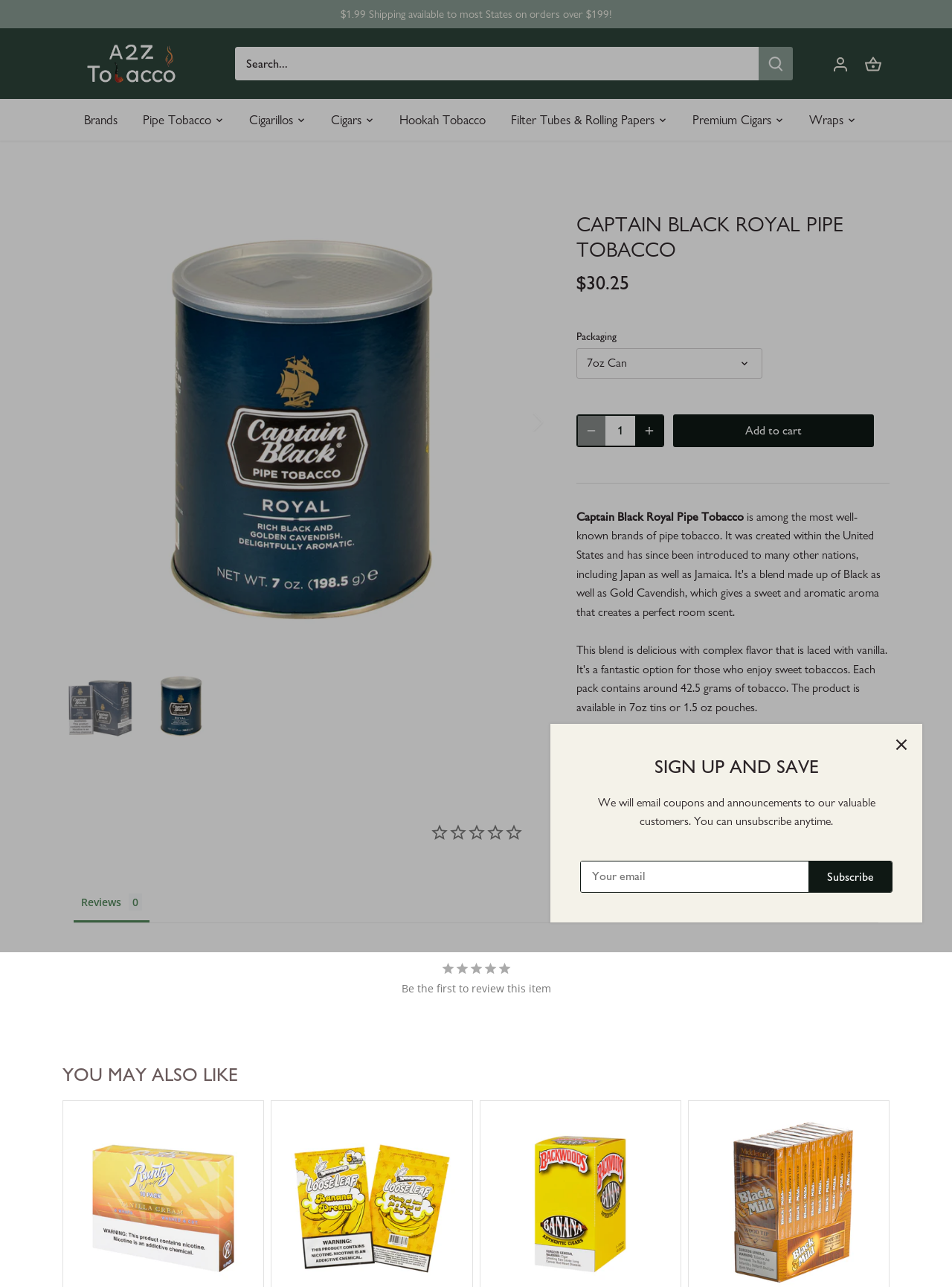Pinpoint the bounding box coordinates for the area that should be clicked to perform the following instruction: "Go to previous news".

None